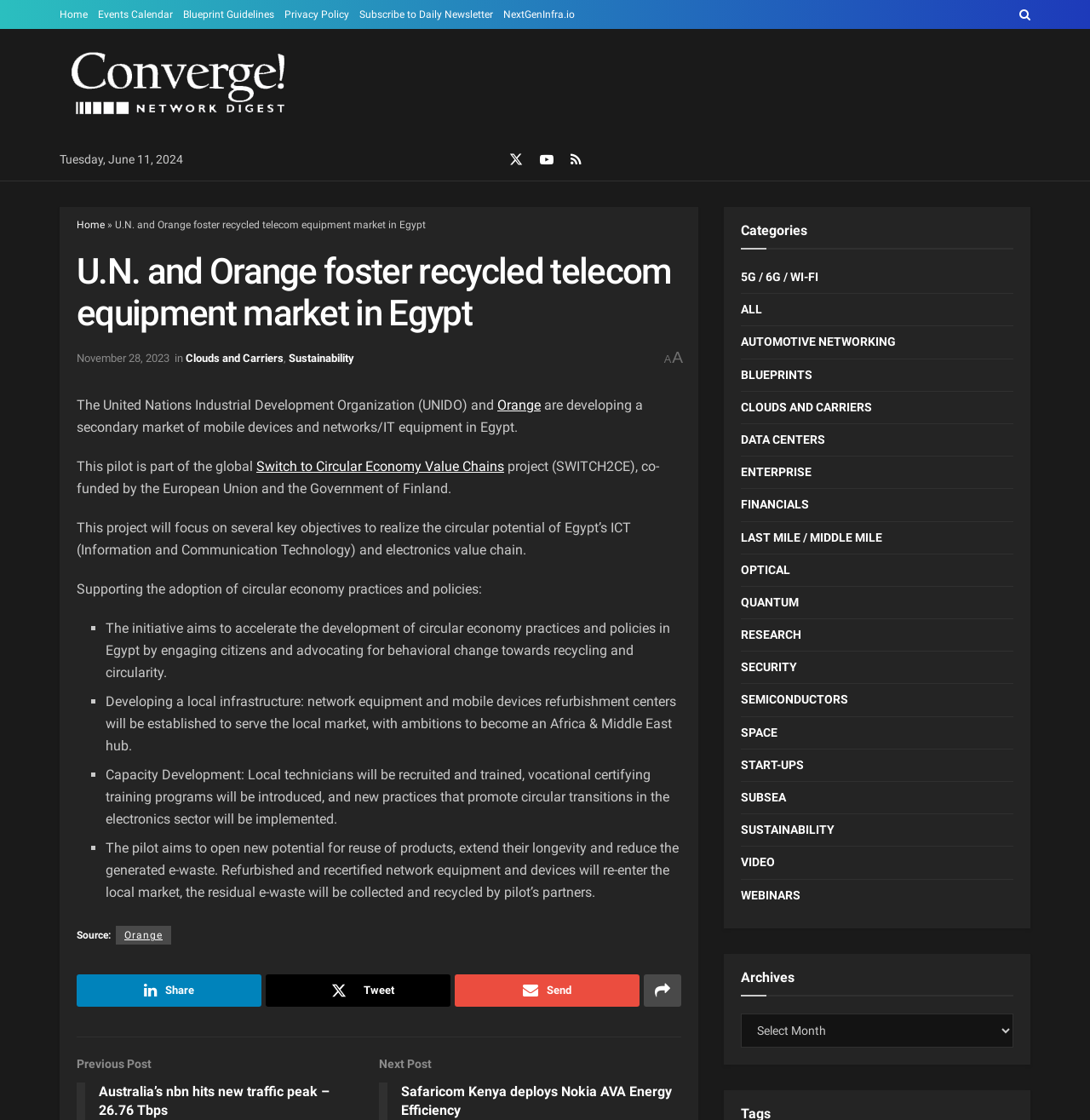What will happen to the residual e-waste?
Using the details shown in the screenshot, provide a comprehensive answer to the question.

The webpage mentions that the pilot aims to open new potential for reuse of products, extend their longevity and reduce the generated e-waste. Refurbished and recertified network equipment and devices will re-enter the local market, the residual e-waste will be collected and recycled by pilot’s partners. Therefore, the answer is it will be collected and recycled.